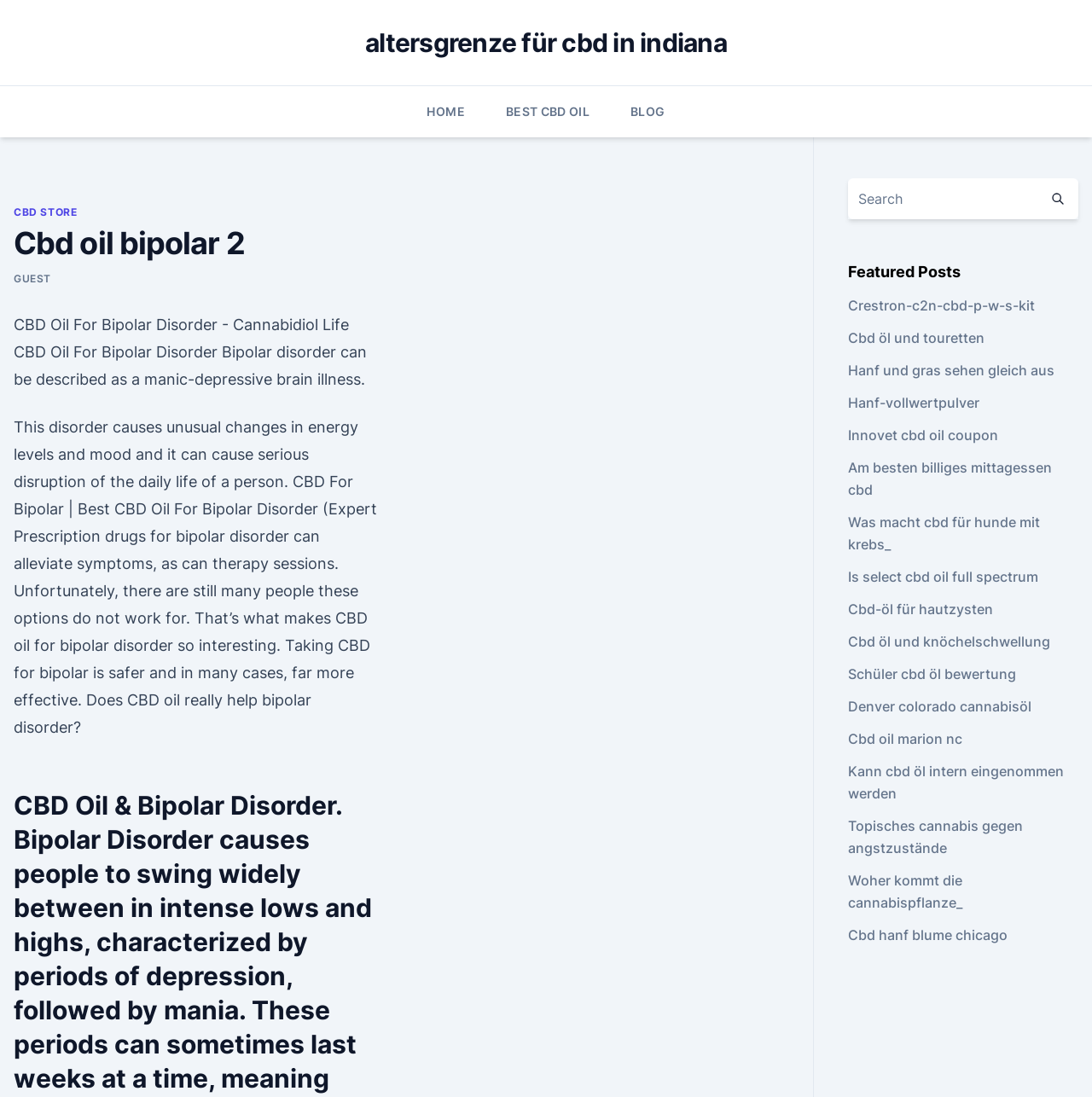Identify the bounding box coordinates of the specific part of the webpage to click to complete this instruction: "Search for something".

[0.776, 0.163, 0.95, 0.2]